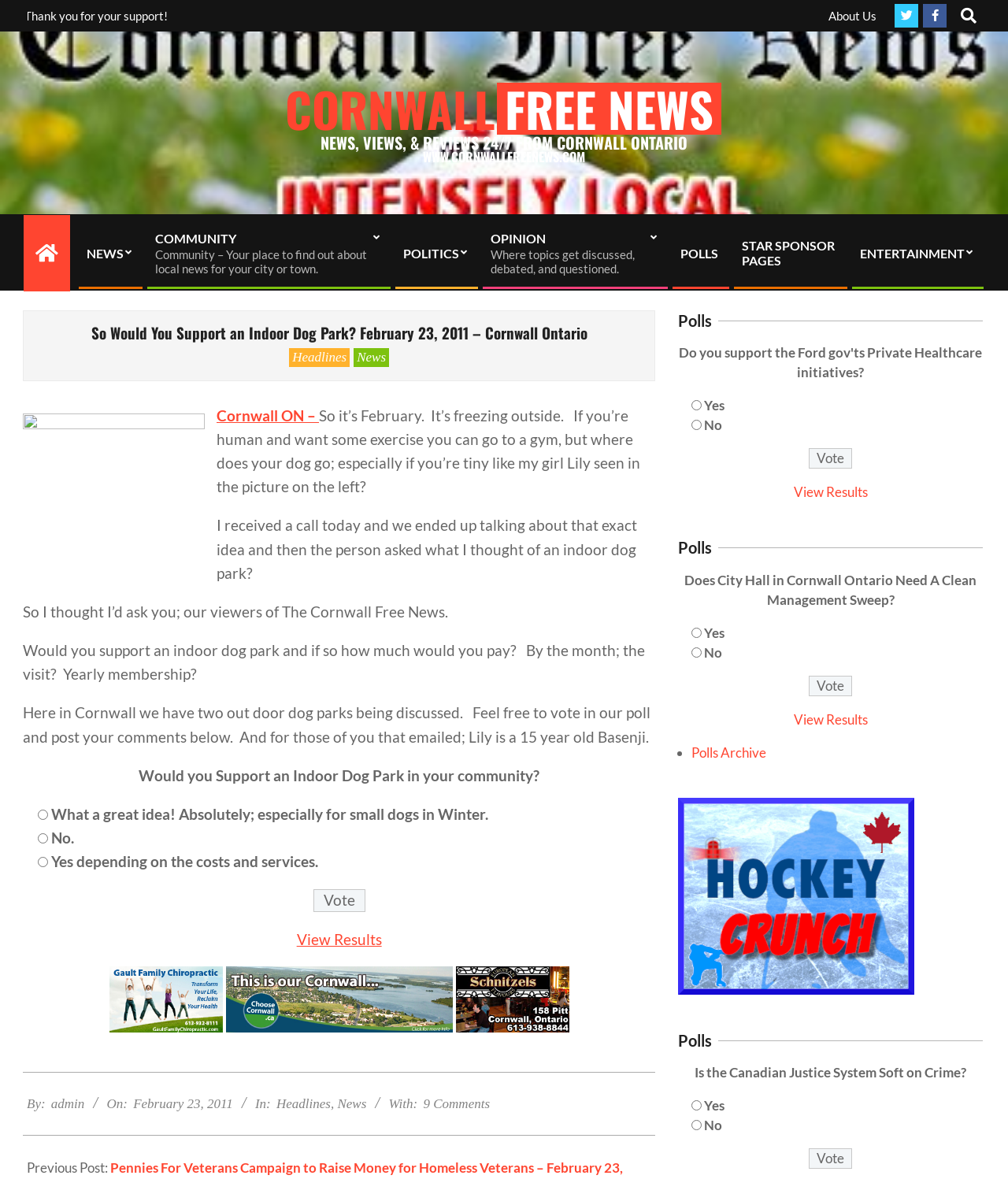Please find the bounding box coordinates for the clickable element needed to perform this instruction: "View results of the poll".

[0.294, 0.789, 0.379, 0.804]